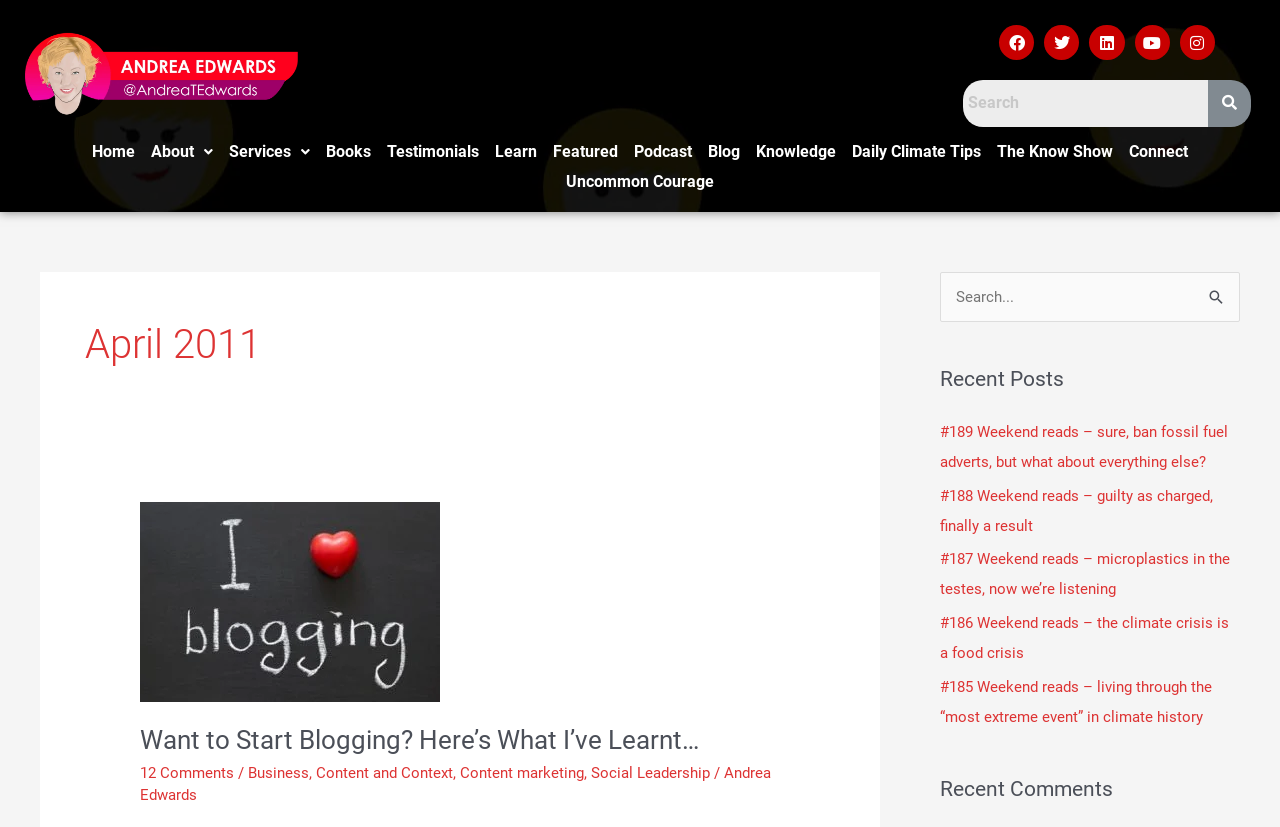What is the main topic of the blog post?
Please provide a detailed and comprehensive answer to the question.

The question asks about the main topic of the blog post. By looking at the heading 'Want to Start Blogging? Here’s What I’ve Learnt…' and the content below it, we can infer that the main topic of the blog post is blogging.